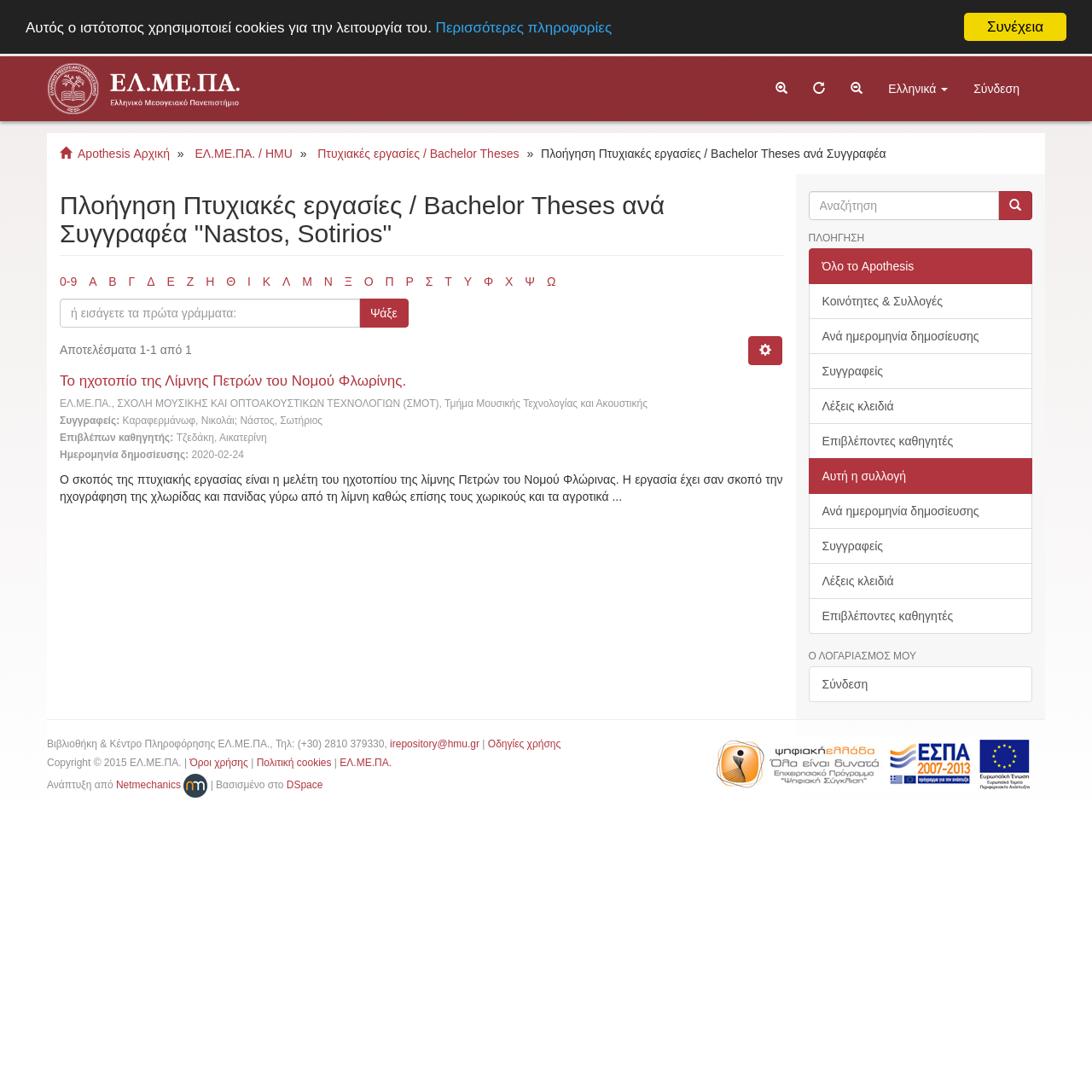What is the name of the university mentioned on the webpage?
Utilize the image to construct a detailed and well-explained answer.

I read the footer section of the webpage and found the name of the university, which is ΕΛ.ΜΕ.ΠA., mentioned multiple times.